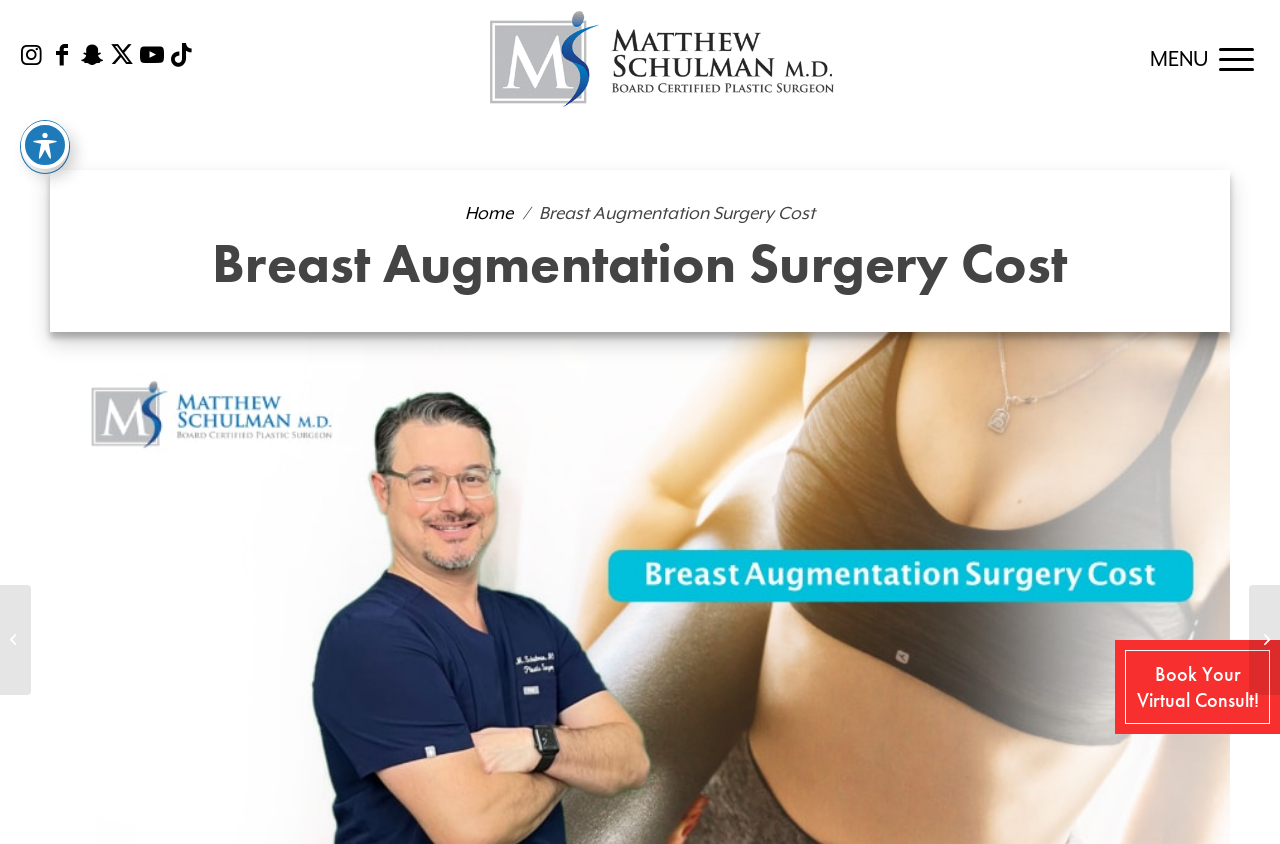Summarize the webpage comprehensively, mentioning all visible components.

The webpage is about breast augmentation surgery cost, with a focus on the expertise and qualifications of the surgeon, Matthew Schulman, M.D. At the top of the page, there is a navigation menu with links to social media platforms, including Instagram, Facebook, Snapchat, and more. Below the navigation menu, there is a prominent link to book a virtual consultation.

On the left side of the page, there is a section with the doctor's name, Matthew Schulman, M.D., accompanied by two images, one of which is a logo for Schulman Plastic Surgery New York City. Next to this section, there is a menu item labeled "MENU".

The main content of the page is divided into sections. At the top, there is a heading that reads "Breast Augmentation Surgery Cost". Below this heading, there are two links, one to the "Home" page and another with a slash symbol. The main text of the page discusses the cost of breast augmentation surgery, which is influenced by the surgeon's expertise and qualifications.

On the right side of the page, there are two links to related articles, one about BBL transformation and another about BBL death rate. Each of these links is accompanied by an image. At the bottom of the page, there is a button to toggle the accessibility toolbar, which is represented by an icon.

Overall, the webpage is focused on providing information about breast augmentation surgery cost and promoting the services of Dr. Matthew Schulman.